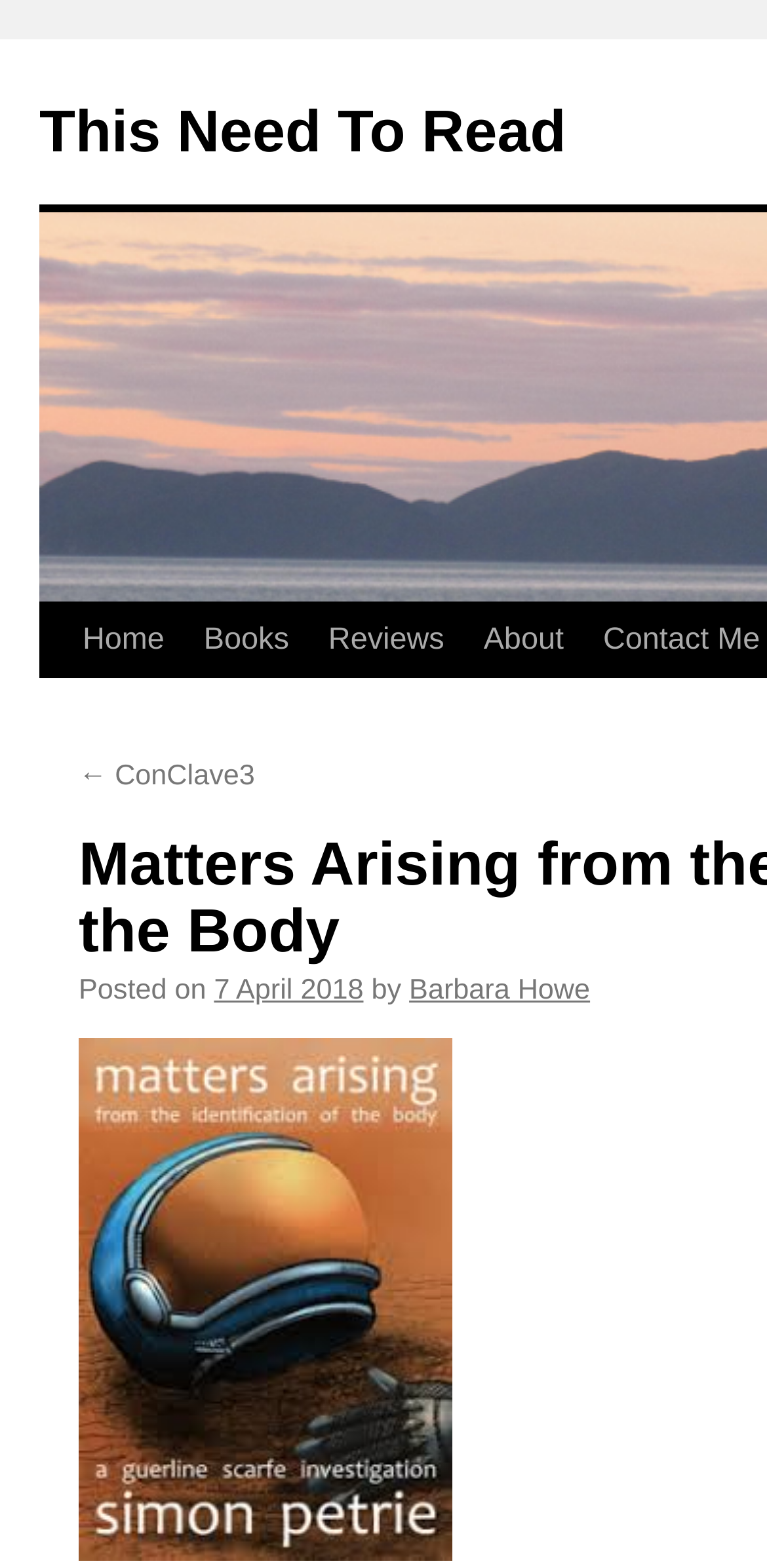Determine the bounding box coordinates of the UI element described below. Use the format (top-left x, top-left y, bottom-right x, bottom-right y) with floating point numbers between 0 and 1: Home

[0.082, 0.385, 0.222, 0.433]